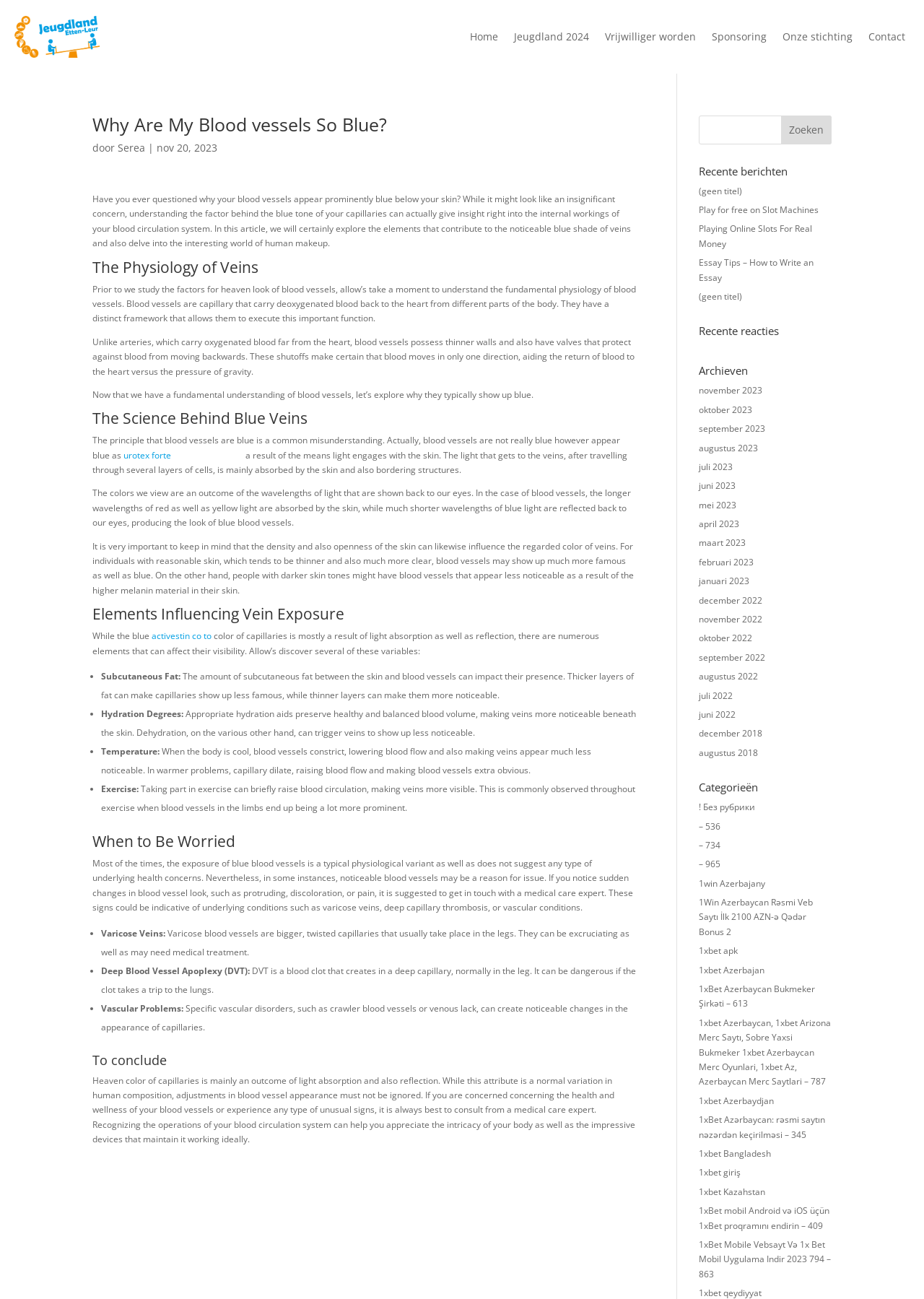What affects the visibility of blood vessels?
Based on the image, answer the question in a detailed manner.

The article mentions that several factors can affect the visibility of blood vessels, including subcutaneous fat, hydration levels, temperature, and exercise. These factors can influence how prominent or visible the blood vessels appear under the skin.